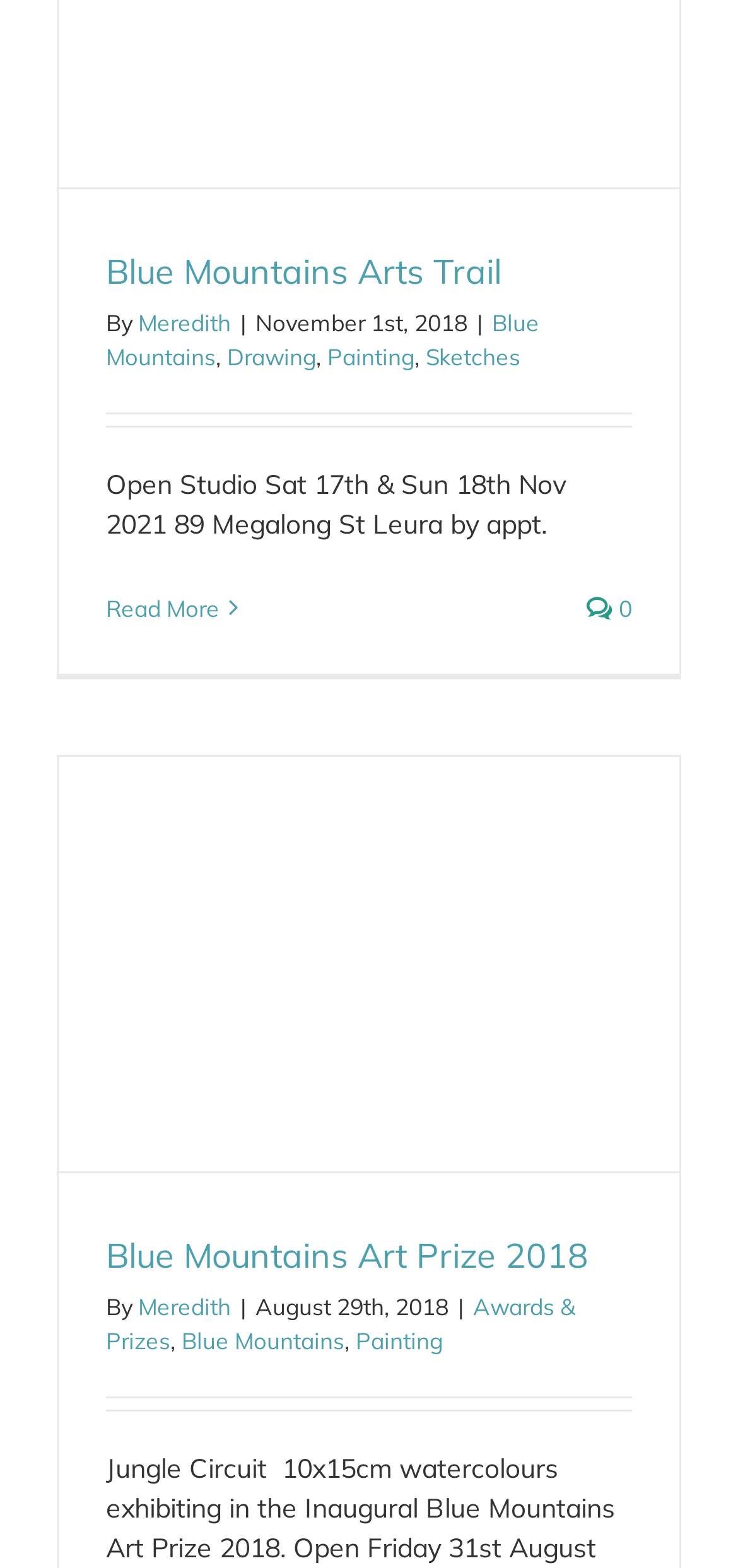Provide a brief response using a word or short phrase to this question:
What is the name of the arts trail?

Blue Mountains Arts Trail